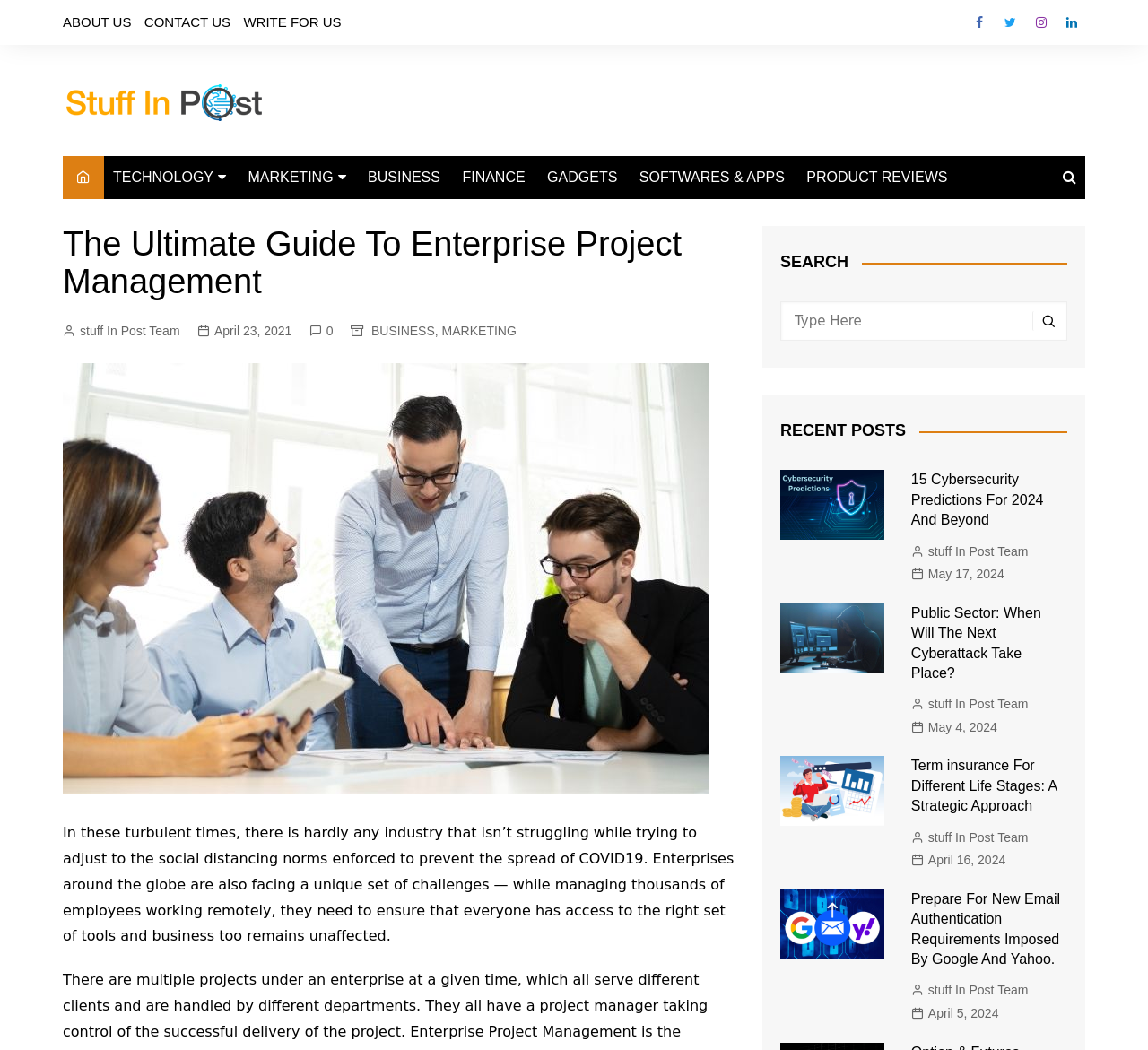Identify the bounding box coordinates of the HTML element based on this description: "MARKETING".

[0.385, 0.305, 0.45, 0.324]